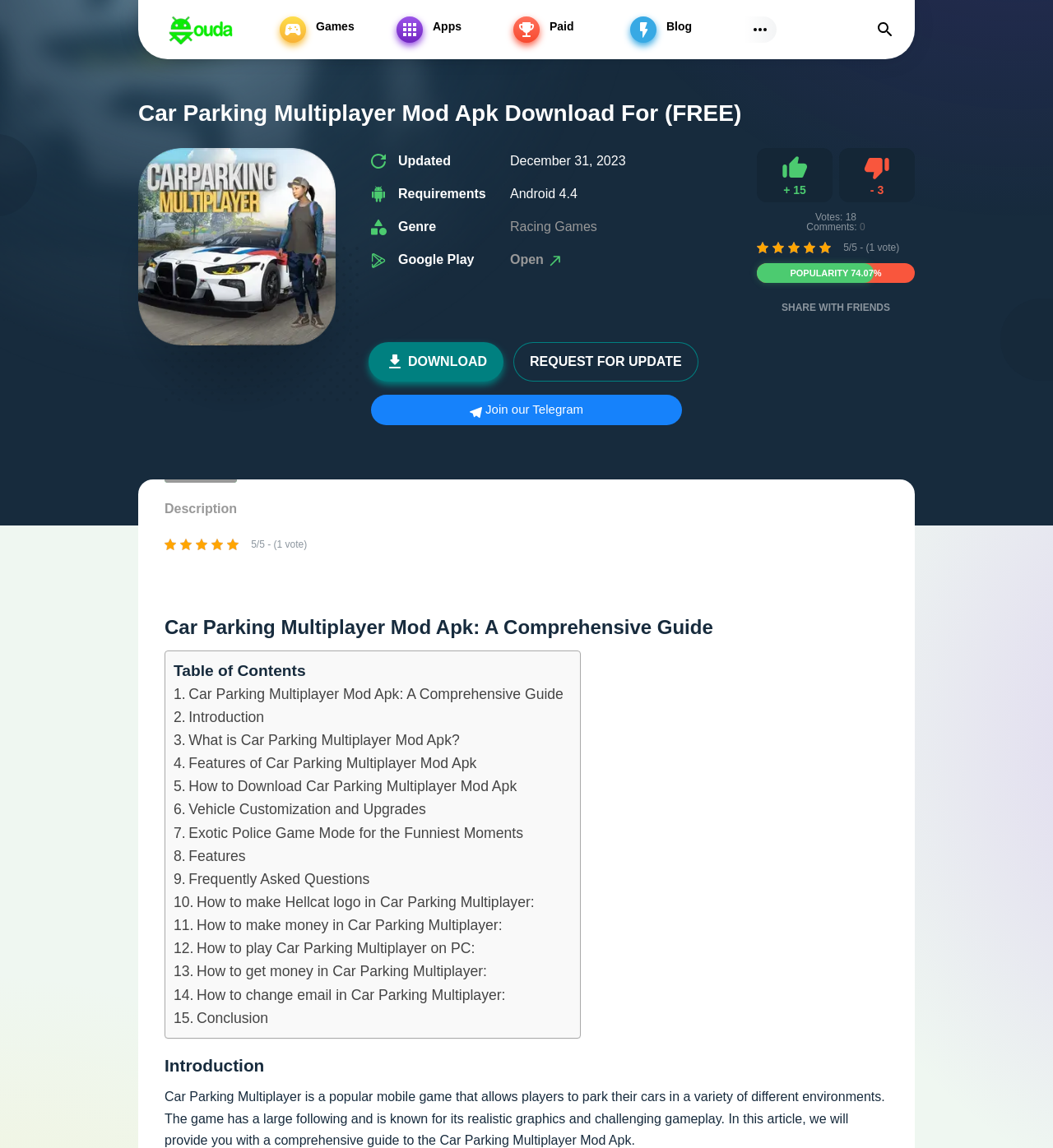From the details in the image, provide a thorough response to the question: What is the genre of the game?

The webpage lists the 'Genre' of the game as 'Racing Games', which can be found in the section that describes the game's details.